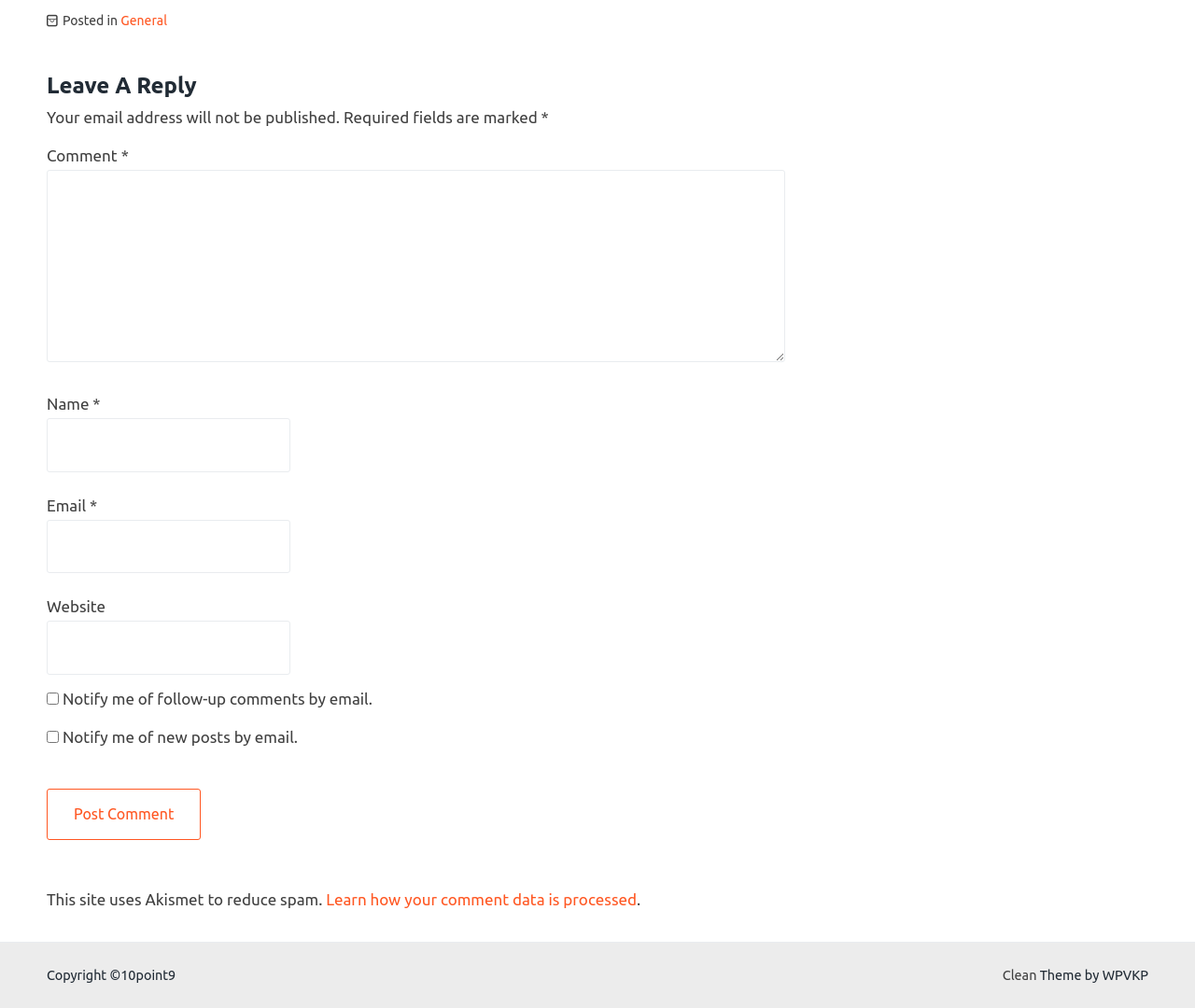Find the bounding box coordinates of the clickable region needed to perform the following instruction: "Input your email". The coordinates should be provided as four float numbers between 0 and 1, i.e., [left, top, right, bottom].

[0.039, 0.516, 0.243, 0.569]